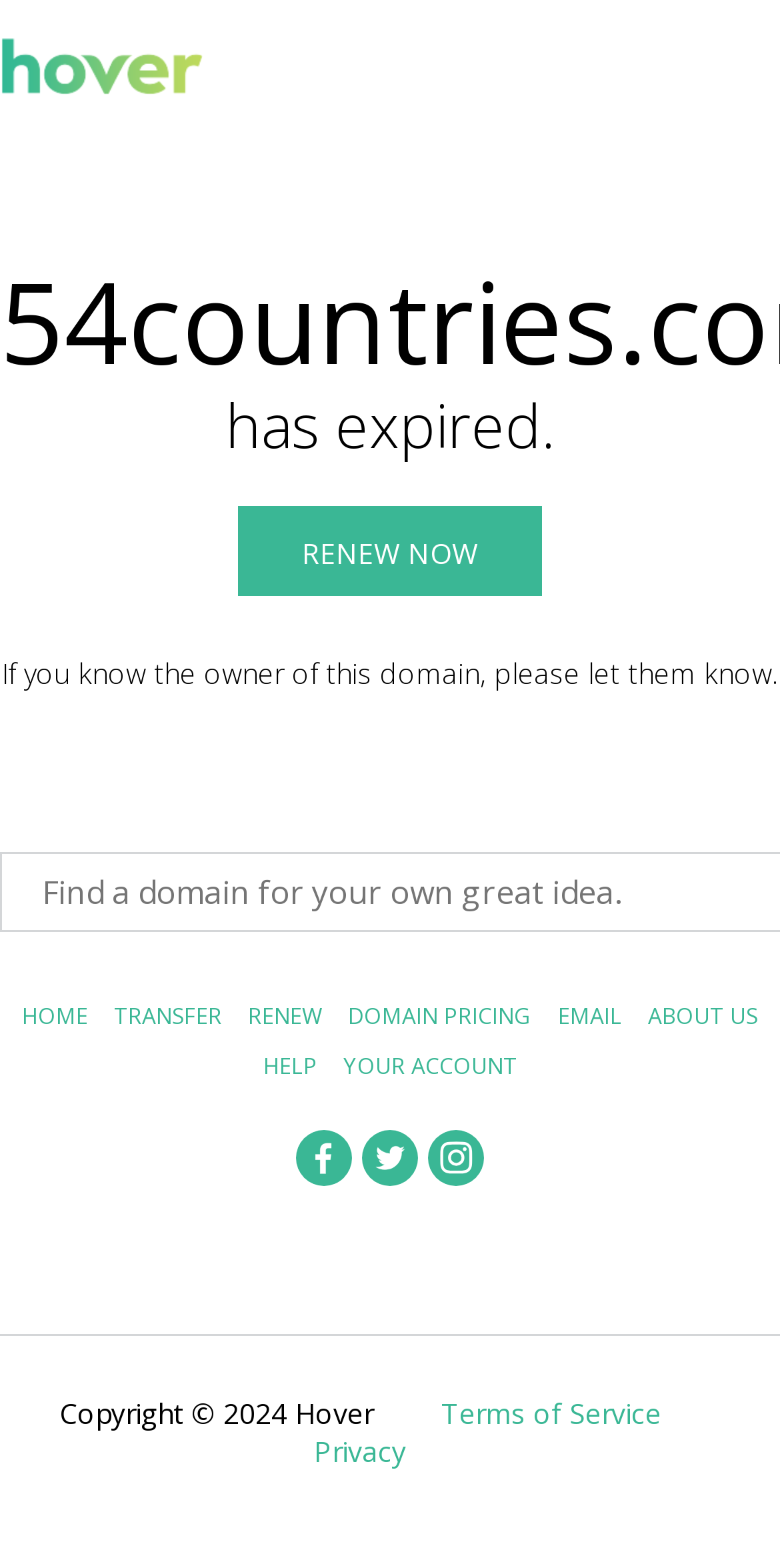What is the status of 54countries.com?
Respond to the question with a well-detailed and thorough answer.

The status of 54countries.com can be determined by looking at the heading elements on the webpage, which clearly state '54countries.com has expired.'